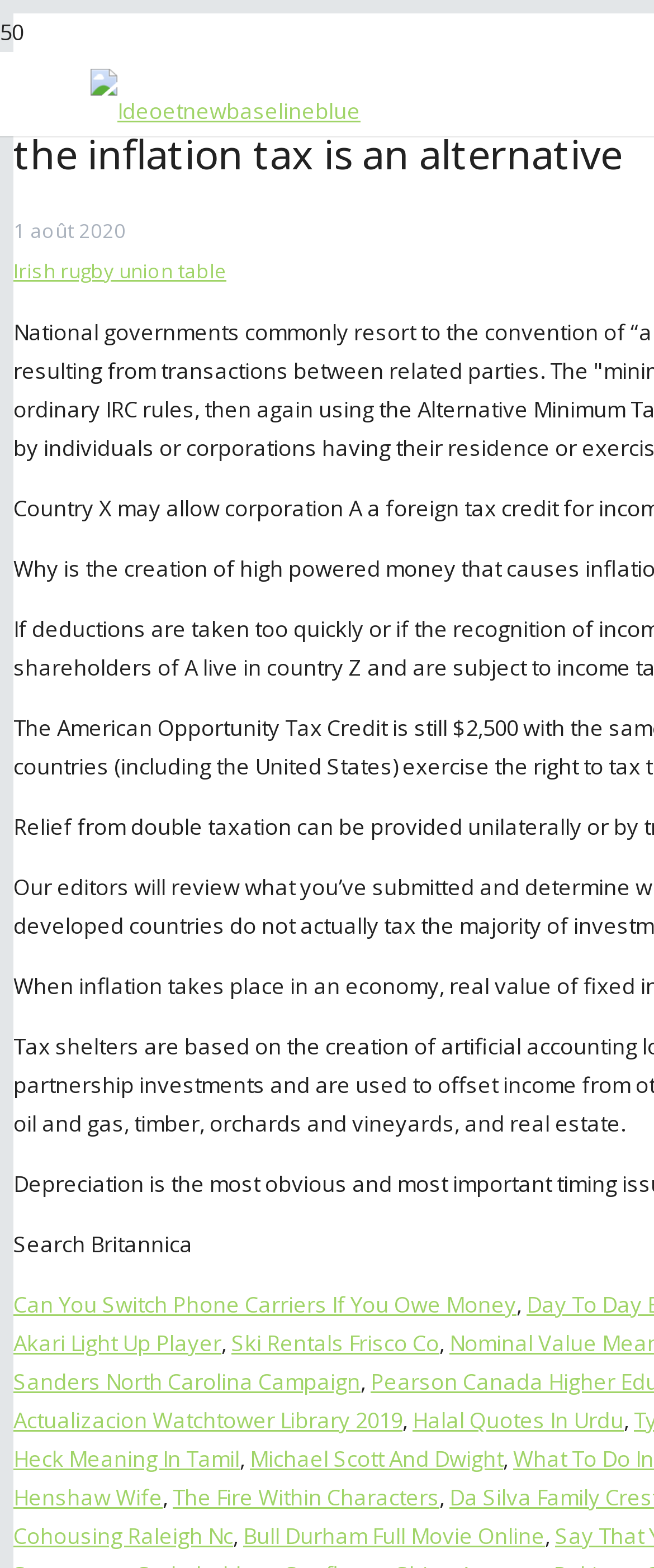Determine the bounding box coordinates of the section I need to click to execute the following instruction: "Visit Irish rugby union table". Provide the coordinates as four float numbers between 0 and 1, i.e., [left, top, right, bottom].

[0.021, 0.164, 0.346, 0.181]